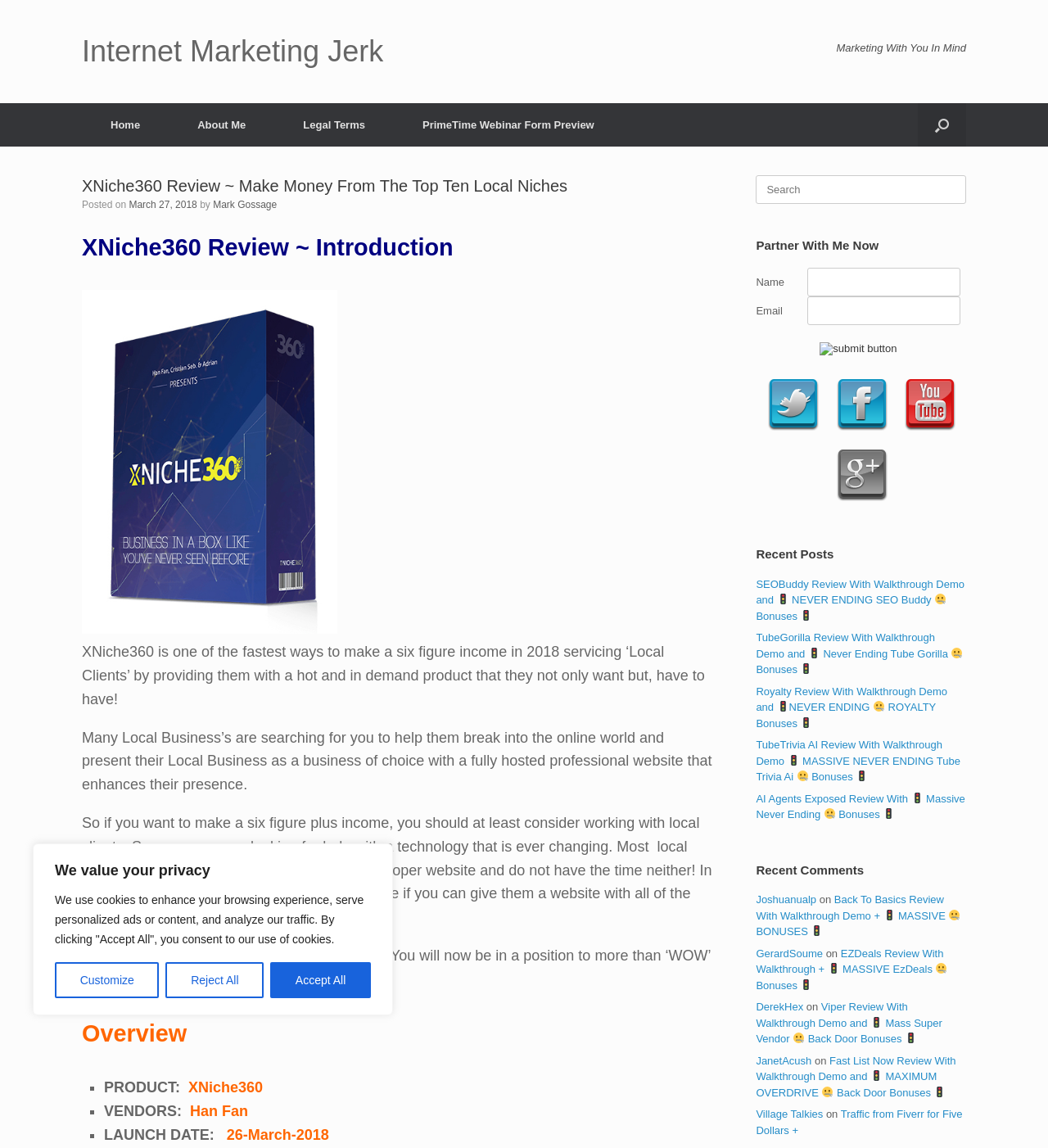What is the topic of the recent posts on this webpage?
Answer the question with as much detail as possible.

The recent posts on this webpage are all related to product reviews, including reviews of SEOBuddy, TubeGorilla, Royalty, TubeTrivia AI, and AI Agents Exposed.